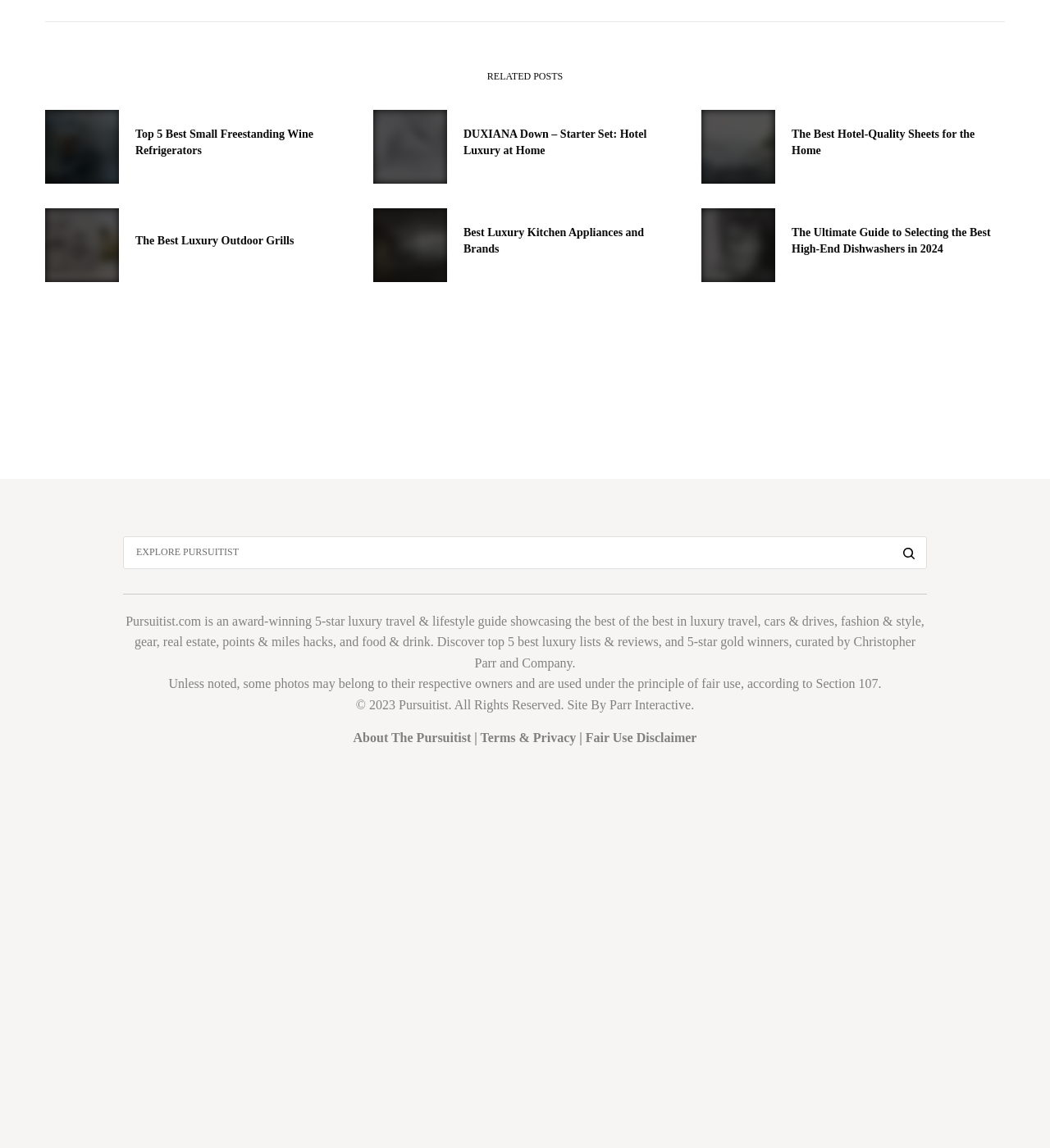Provide the bounding box coordinates for the UI element that is described as: "alt="Pursuitist Luxury - 5-Star Gold"".

[0.117, 0.686, 0.883, 0.9]